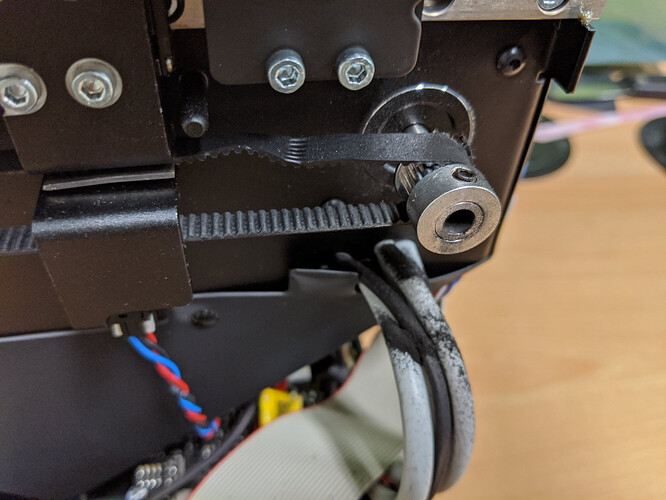Please give a succinct answer using a single word or phrase:
What is visible in the image, indicating electrical connections?

Colorful wires